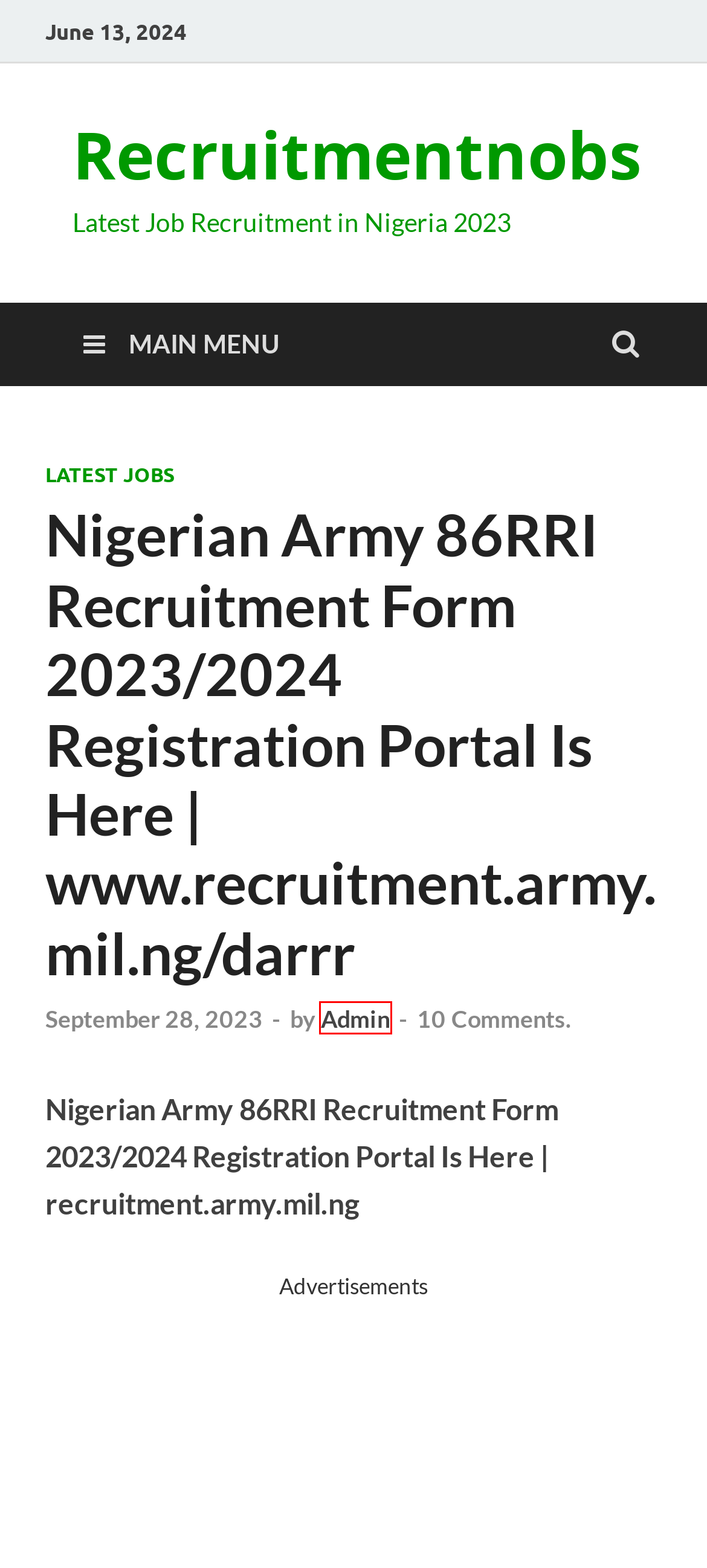Look at the screenshot of a webpage with a red bounding box and select the webpage description that best corresponds to the new page after clicking the element in the red box. Here are the options:
A. Latest Job Recruitment in Nigeria 2023 - Recruitmentnobs
B. Blog Tool, Publishing Platform, and CMS – WordPress.org
C. NCS Recruitment 2022/2023 Application Form Portal Is Open – APPLY HERE
D. result.neco.gov.ng 2023 Result | Neco Result 2023 Is Out | Check Neco Result Here
E. FFS Recruitment 2024/2025 FFS cdcfib career Application Portal Is Open
F. Nigeria Police Shortlist 2023 PDF Download Is Out | Check Your Name Here
G. WAEC Recruitment 2022/2023 Application Form Portal – recruitment.waec.com.ng/Selector
H. FFS Shortlisted Candidates 2024/2025 PDF Download - Recruitmentnobs

A